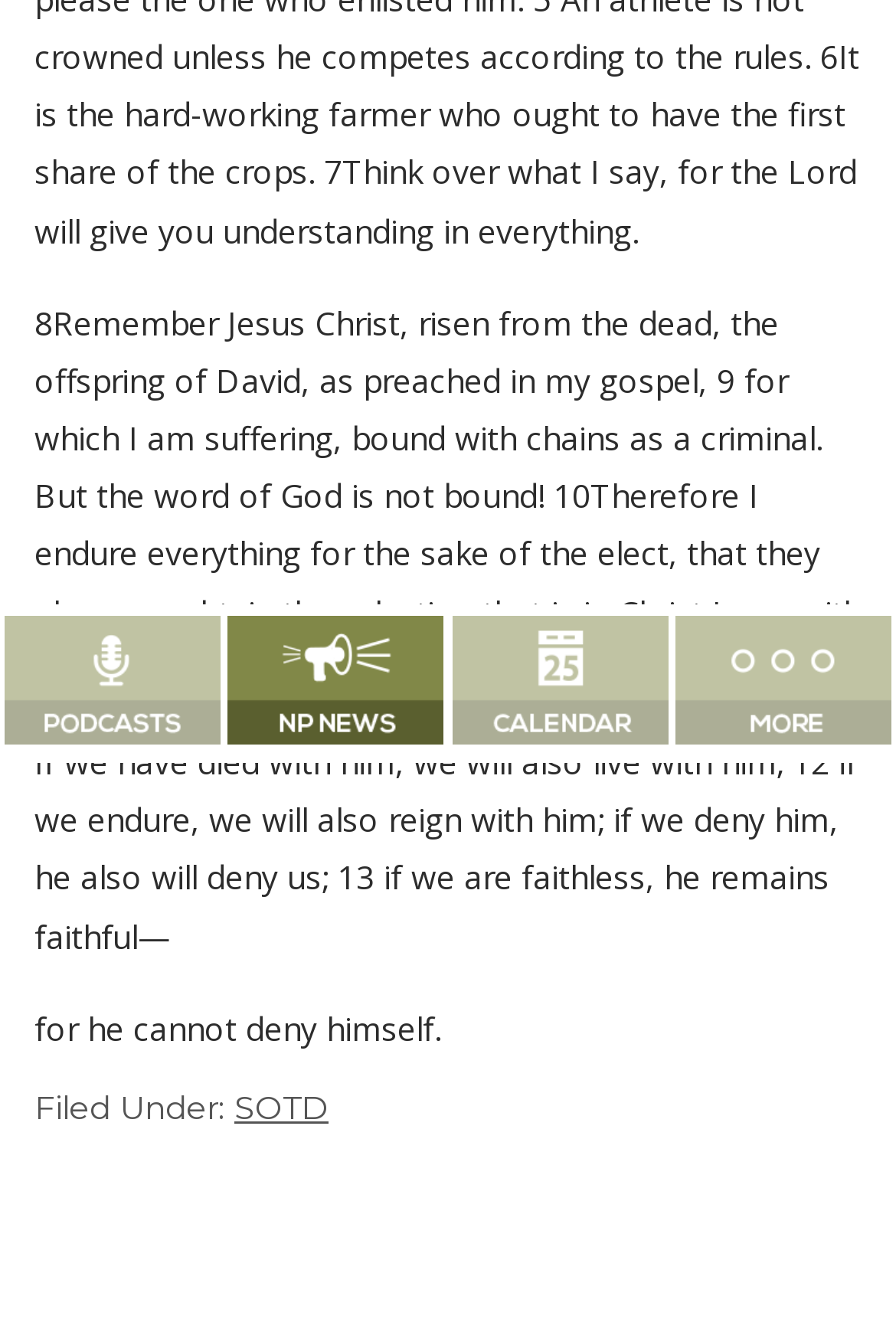Provide the bounding box coordinates for the UI element described in this sentence: "Post a Followup". The coordinates should be four float values between 0 and 1, i.e., [left, top, right, bottom].

None